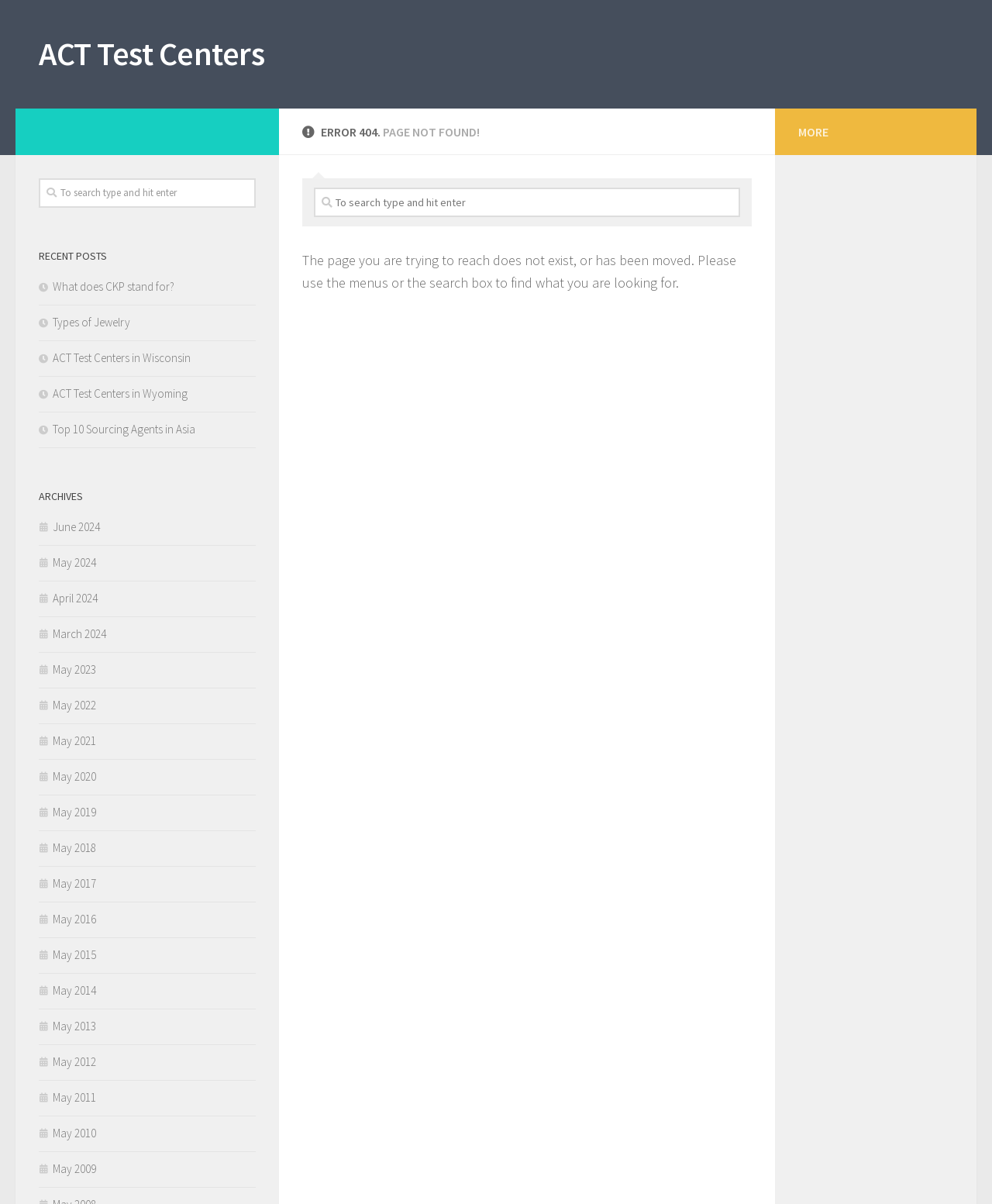Please indicate the bounding box coordinates of the element's region to be clicked to achieve the instruction: "Click on RECENT POSTS". Provide the coordinates as four float numbers between 0 and 1, i.e., [left, top, right, bottom].

[0.039, 0.205, 0.258, 0.22]